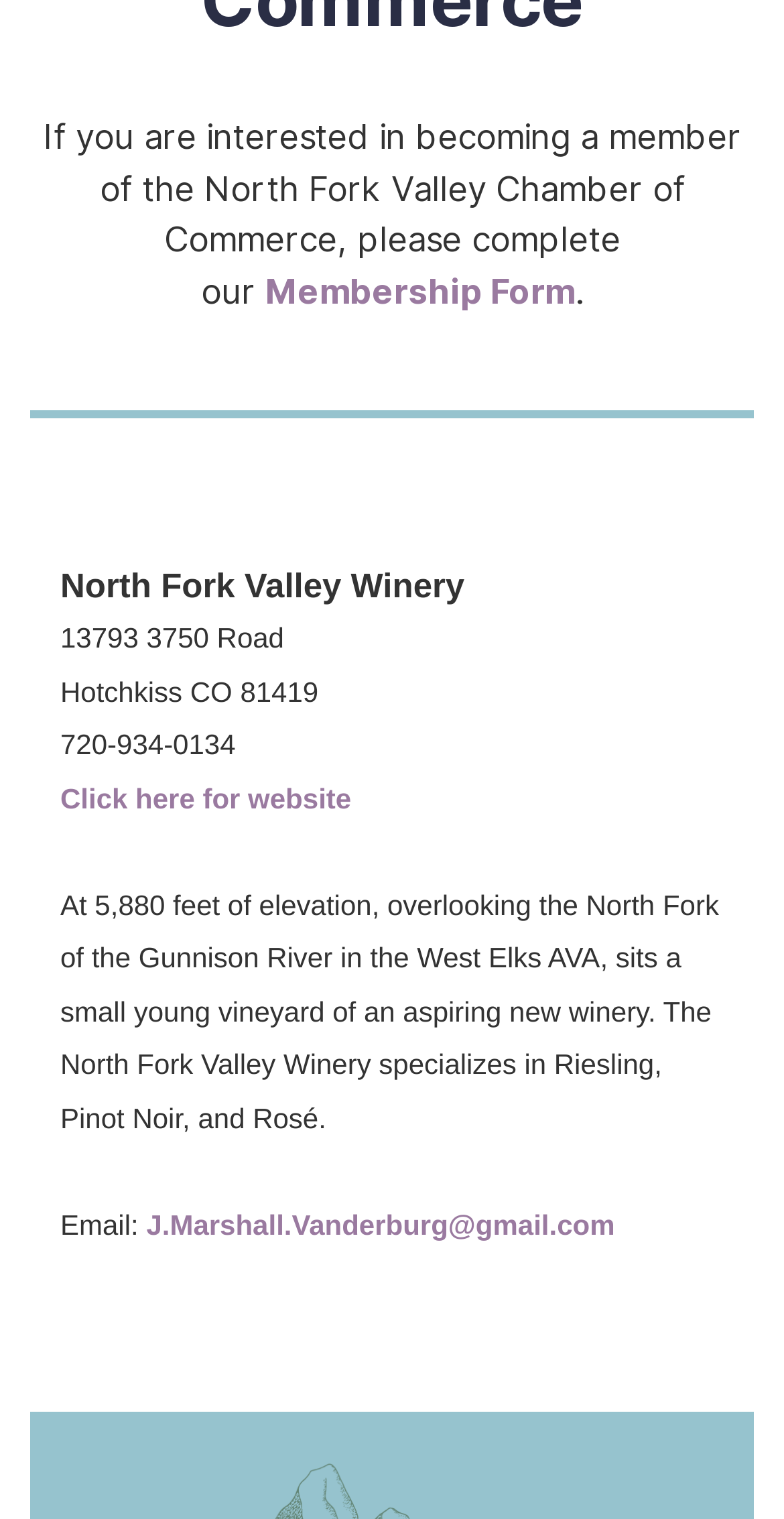How many wineries are listed on this page?
Can you provide an in-depth and detailed response to the question?

I counted the number of winery listings on the page and found only one, which is the North Fork Valley Winery.